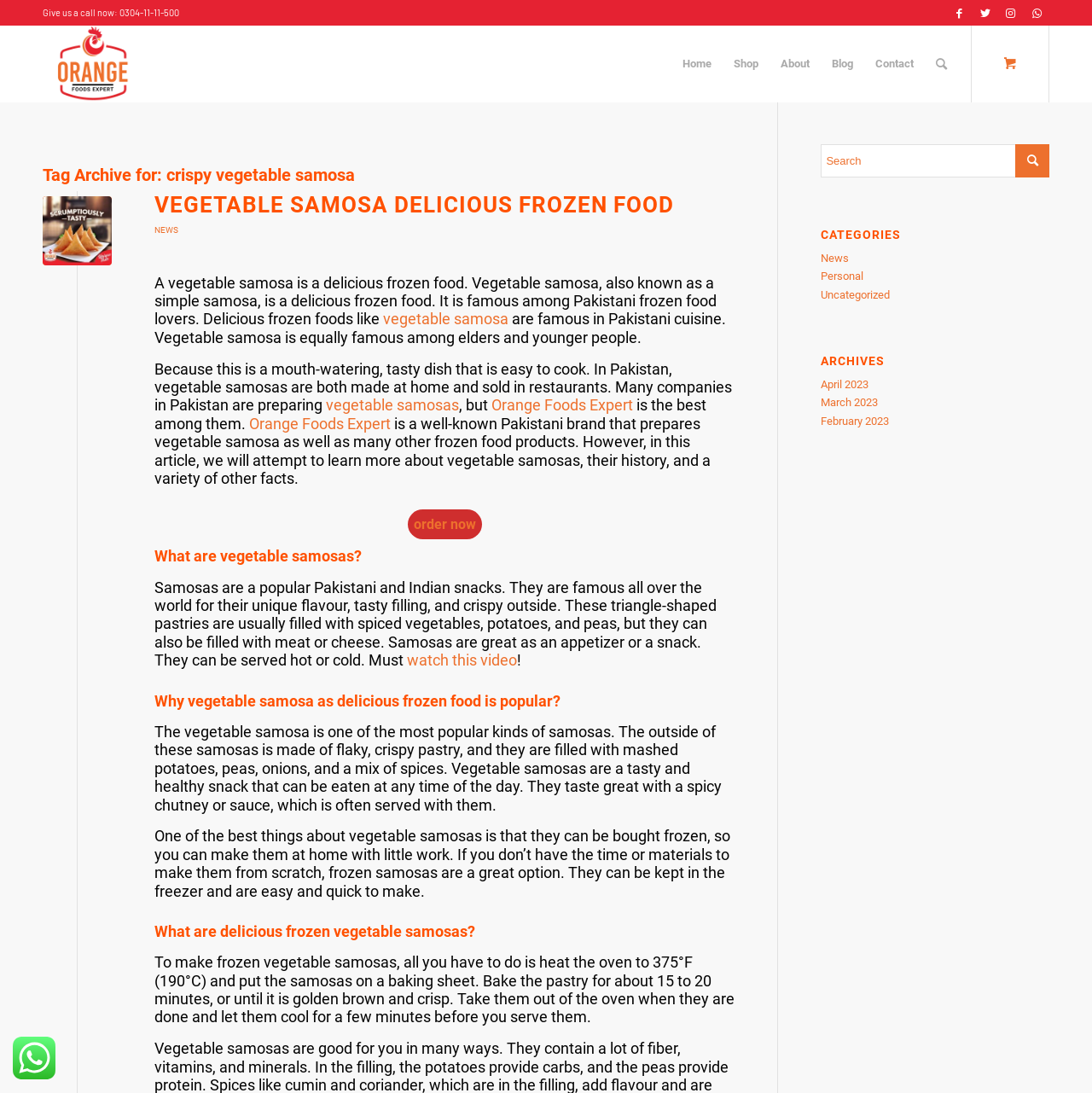How can you cook frozen vegetable samosas?
Examine the image and give a concise answer in one word or a short phrase.

Bake in oven at 375°F (190°C) for 15-20 minutes